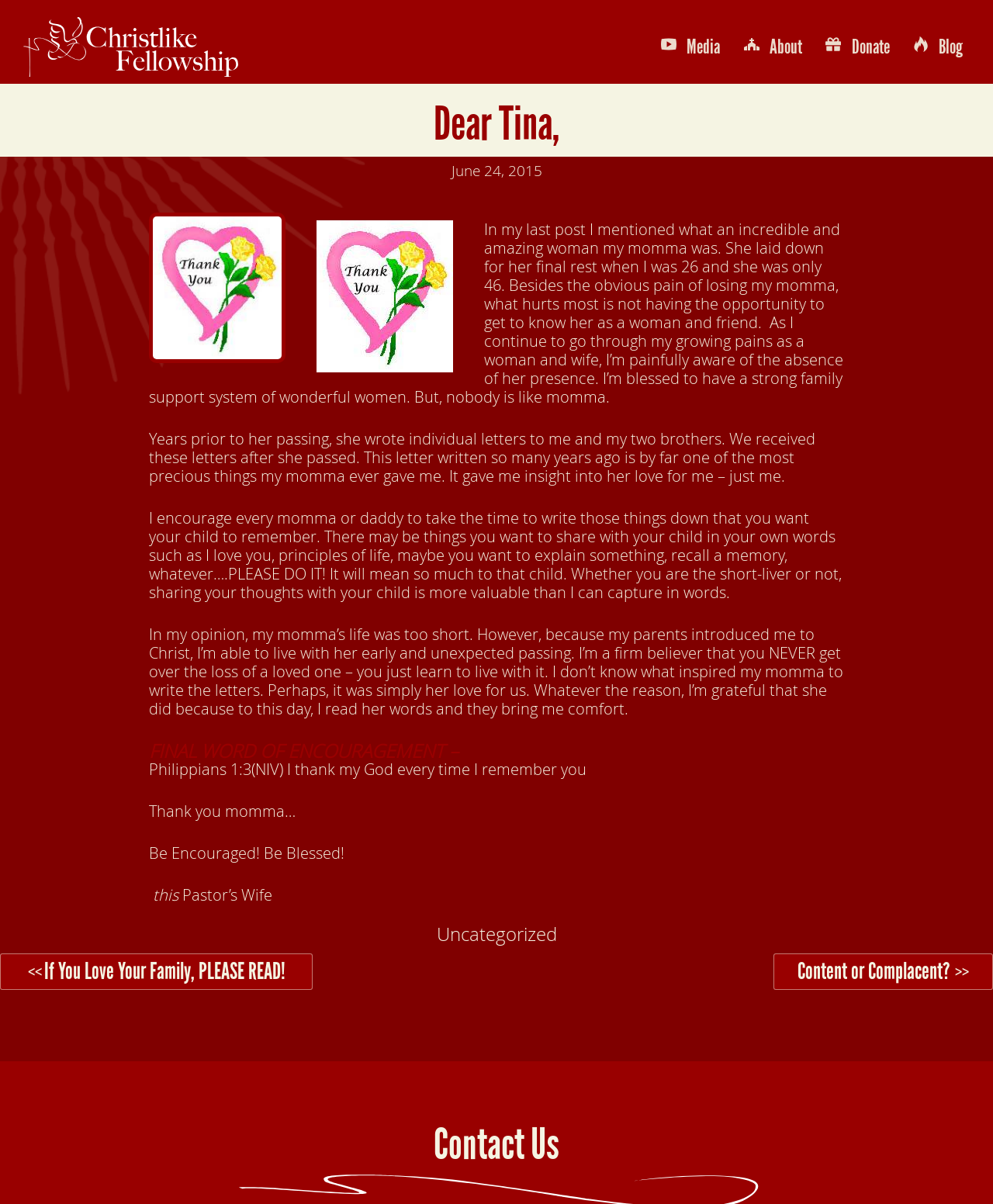Please identify the bounding box coordinates of the area I need to click to accomplish the following instruction: "Click on the 'About' link".

[0.739, 0.026, 0.818, 0.052]